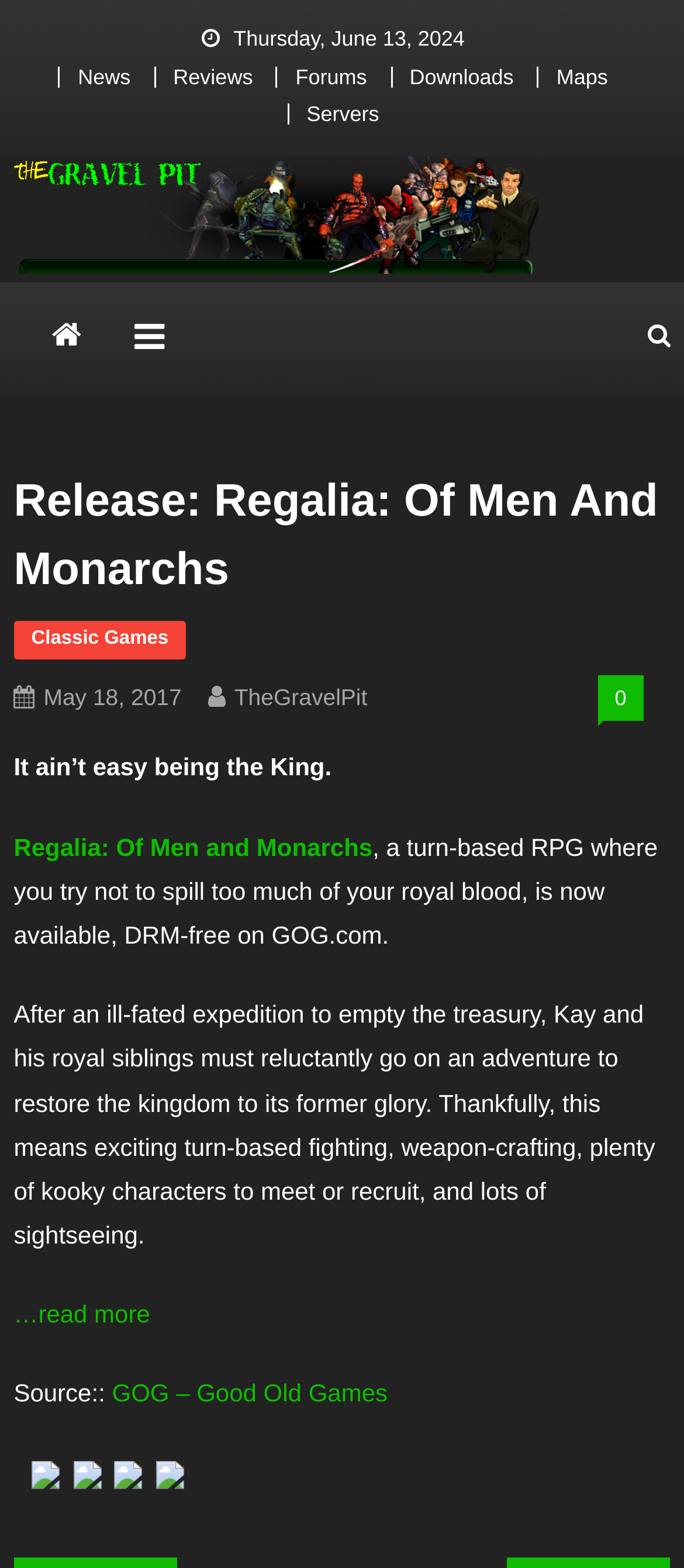What is the purpose of the expedition mentioned in the article?
Use the image to give a comprehensive and detailed response to the question.

According to the article, the expedition was ill-fated and its purpose was to empty the treasury, which led to the royal siblings going on an adventure to restore the kingdom to its former glory.